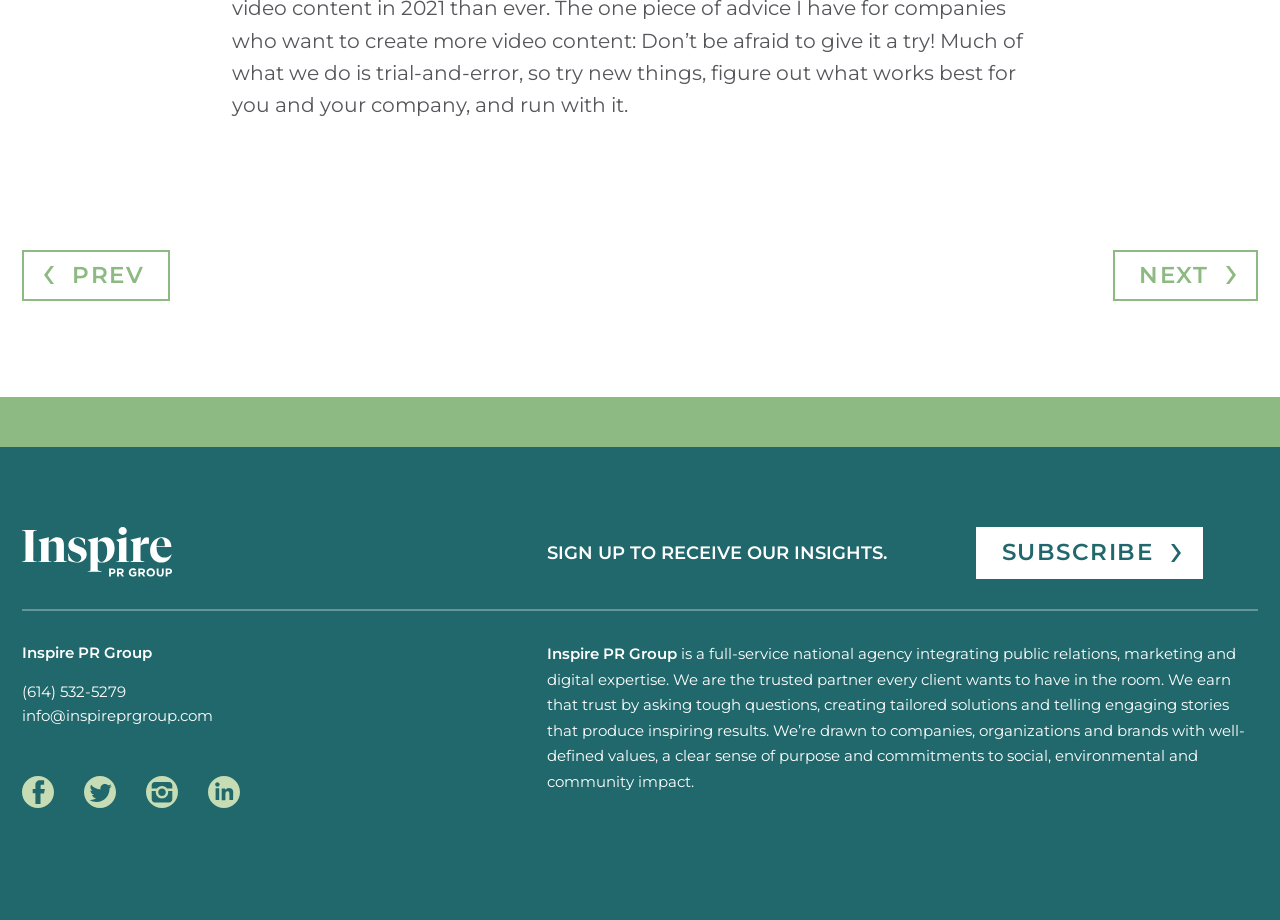Find the UI element described as: "title="Inspire PR Group"" and predict its bounding box coordinates. Ensure the coordinates are four float numbers between 0 and 1, [left, top, right, bottom].

[0.017, 0.588, 0.134, 0.609]